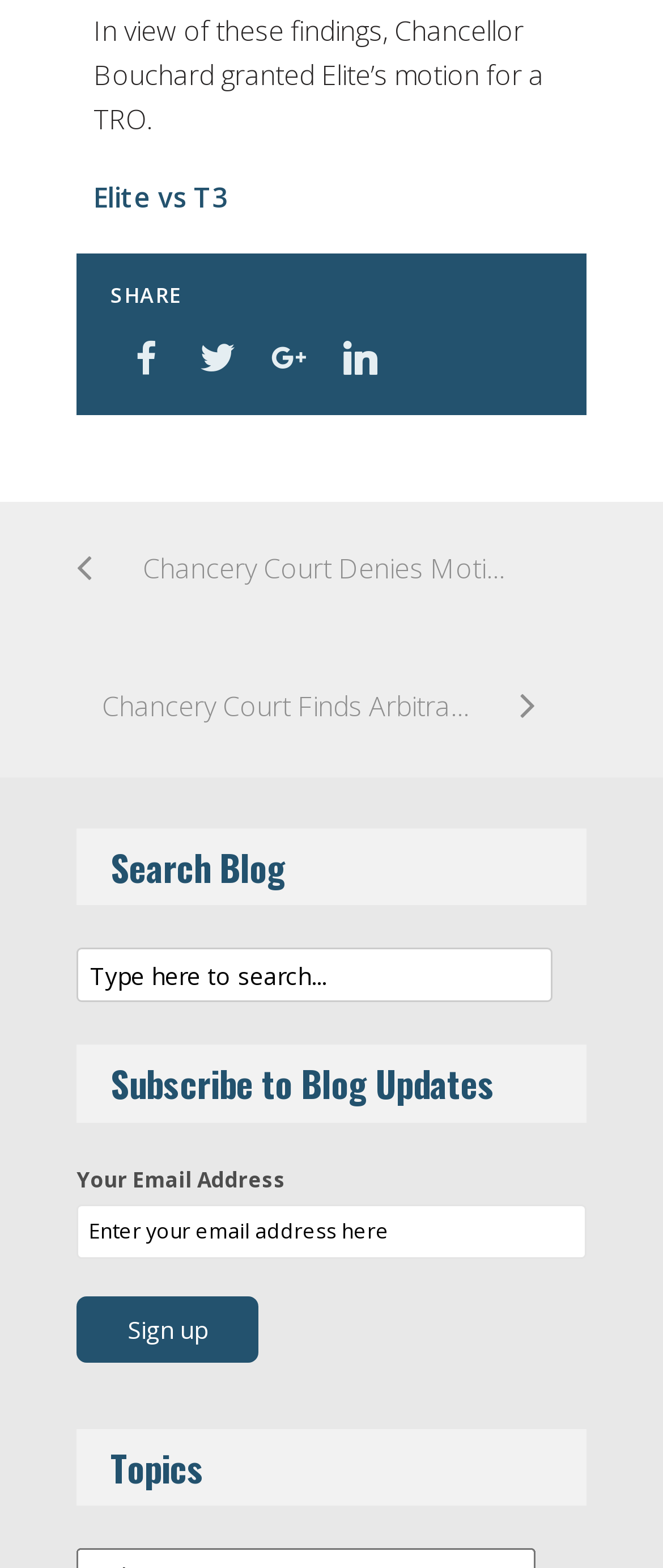Determine the bounding box coordinates of the element that should be clicked to execute the following command: "Search for blog updates".

[0.115, 0.604, 0.833, 0.639]